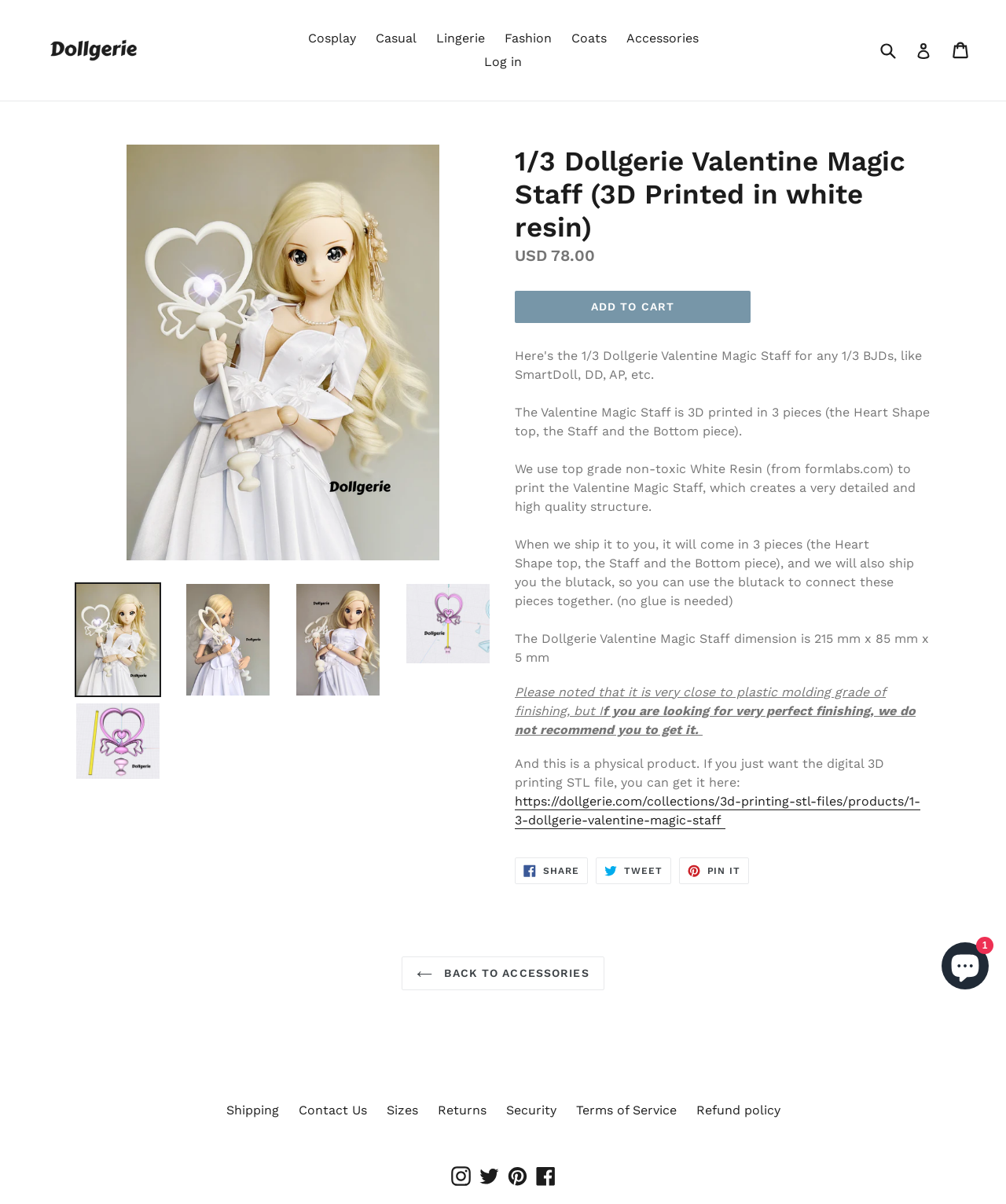By analyzing the image, answer the following question with a detailed response: What is the material used to print the Valentine Magic Staff?

According to the webpage, the Valentine Magic Staff is 3D printed in 3 pieces using top grade non-toxic White Resin from formlabs.com, which creates a very detailed and high-quality structure.